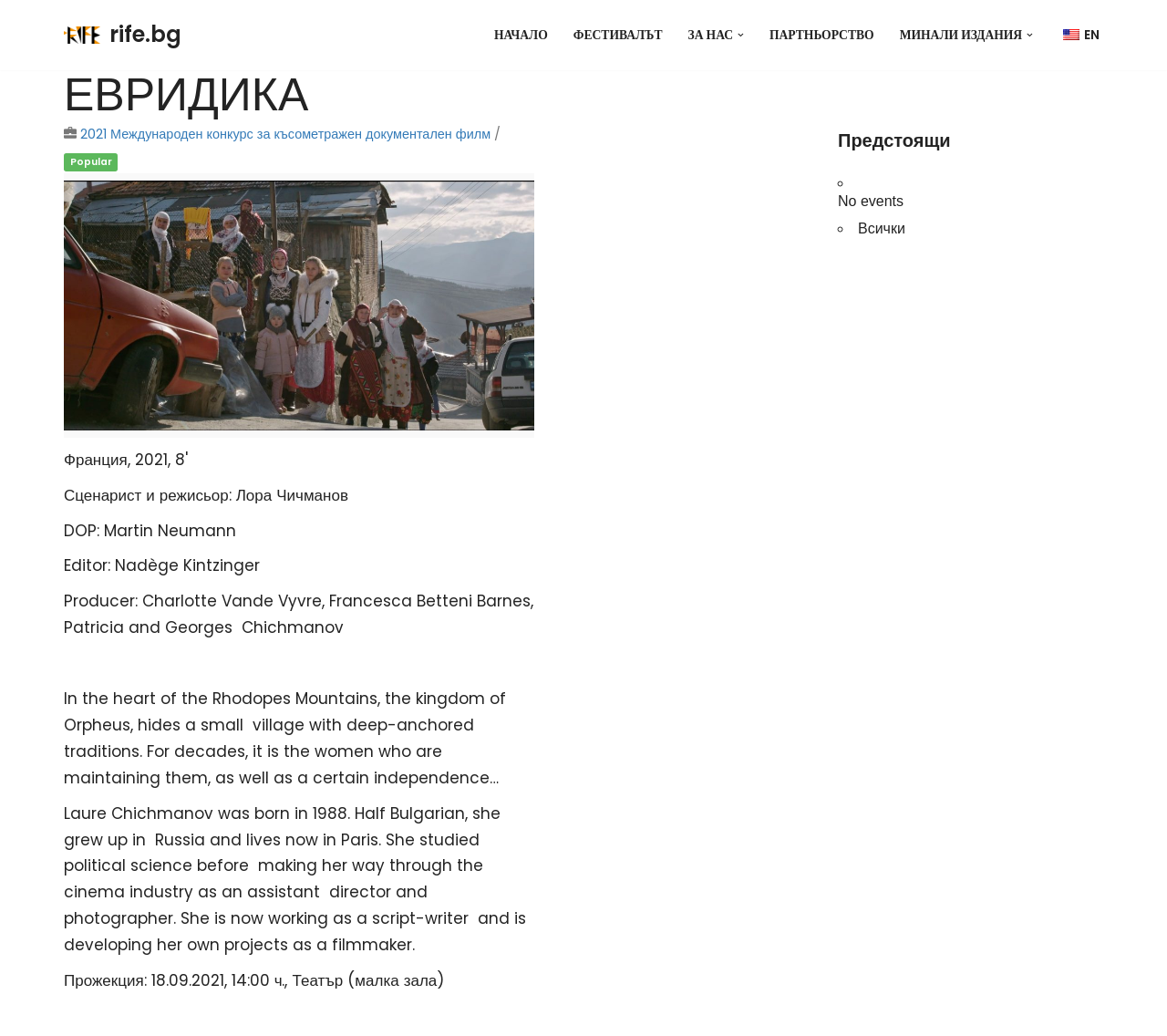Please identify the coordinates of the bounding box for the clickable region that will accomplish this instruction: "View the details of the film festival".

[0.491, 0.023, 0.568, 0.045]